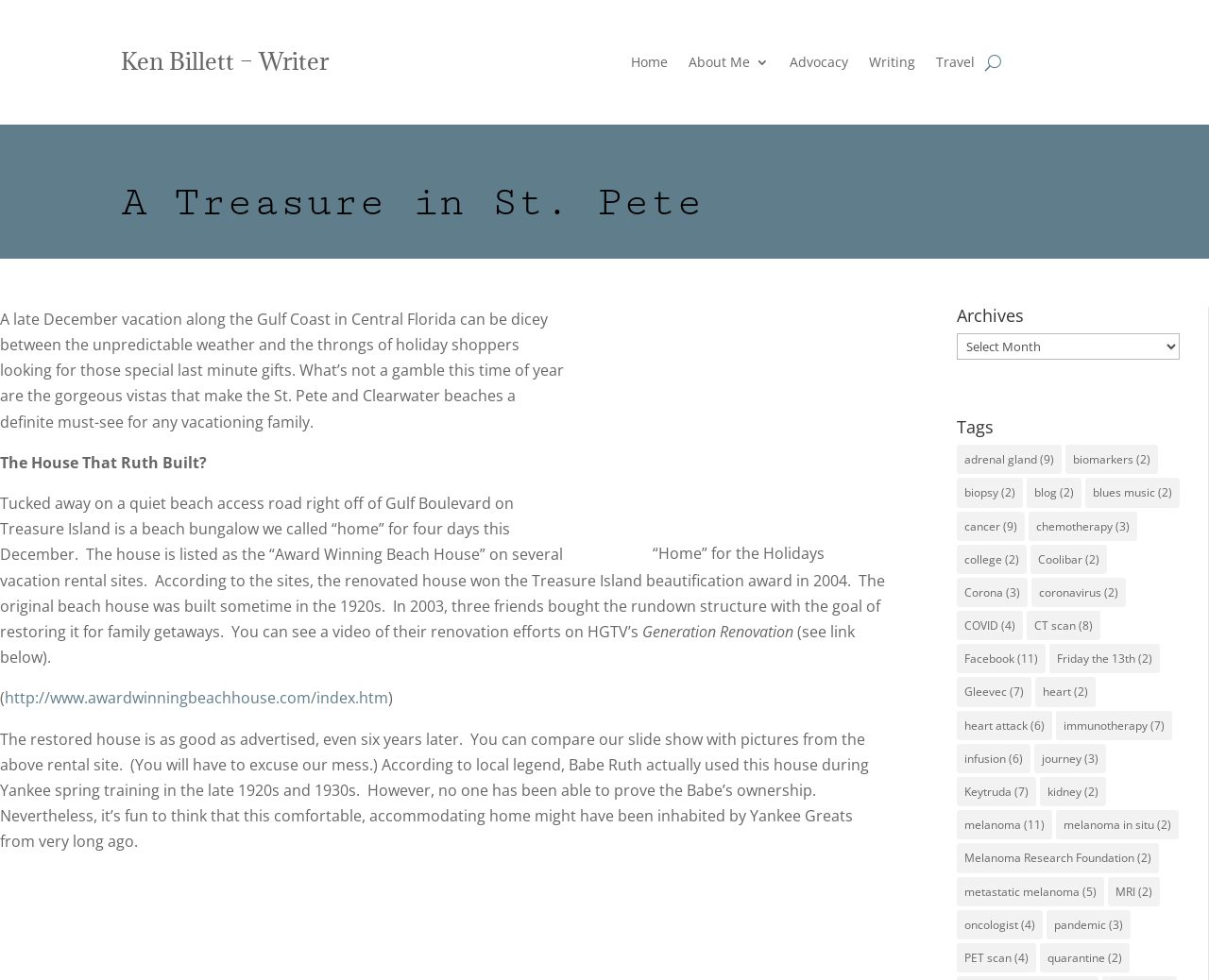Provide a thorough summary of the webpage.

The webpage is a personal blog written by Ken Billett, a writer. At the top of the page, there is a header section with the title "A Treasure in St. Pete | Ken Billett - Writer" and a navigation menu with links to "Home", "About Me 3", "Advocacy", "Writing", and "Travel". 

Below the header, there is a prominent heading "A Treasure in St. Pete" followed by a table with a single row and two columns. The left column contains a link, and the right column contains an image. 

The main content of the page is a blog post about a vacation in St. Pete and Clearwater beaches in Central Florida. The post is divided into several paragraphs, with headings and static text describing the author's experience, including a stay at an award-winning beach house. There are also links to external websites and a video on HGTV's "Generation Renovation".

On the right side of the page, there are two sections: "Archives" and "Tags". The "Archives" section has a dropdown menu, and the "Tags" section lists various tags with the number of related items in parentheses. Each tag is a link, and some of them have a static text with the number of items.

At the bottom of the page, there is a section with a button labeled "U", but its purpose is unclear.